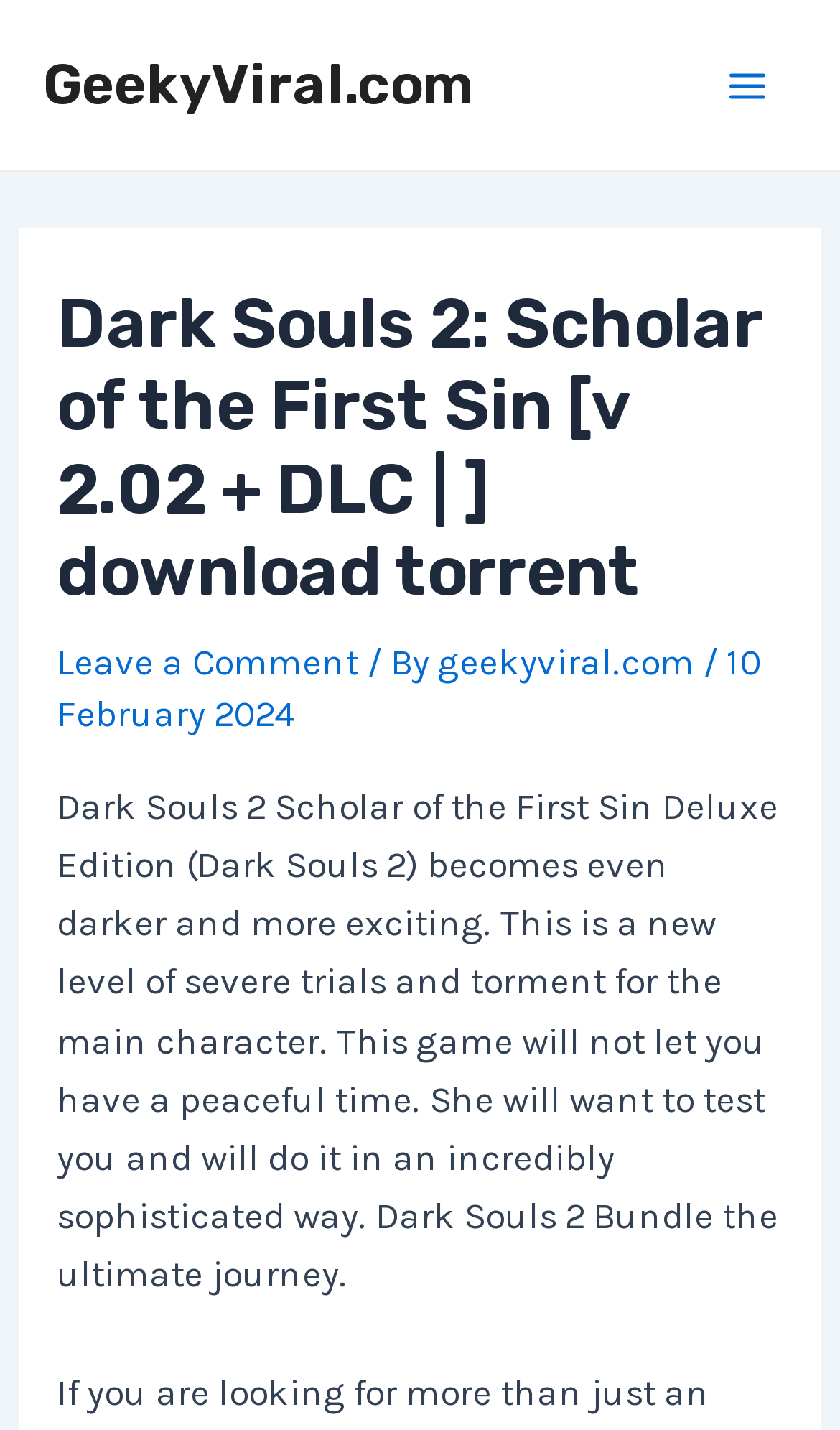Identify the bounding box coordinates for the UI element described as follows: "GeekyViral.com". Ensure the coordinates are four float numbers between 0 and 1, formatted as [left, top, right, bottom].

[0.051, 0.036, 0.564, 0.083]